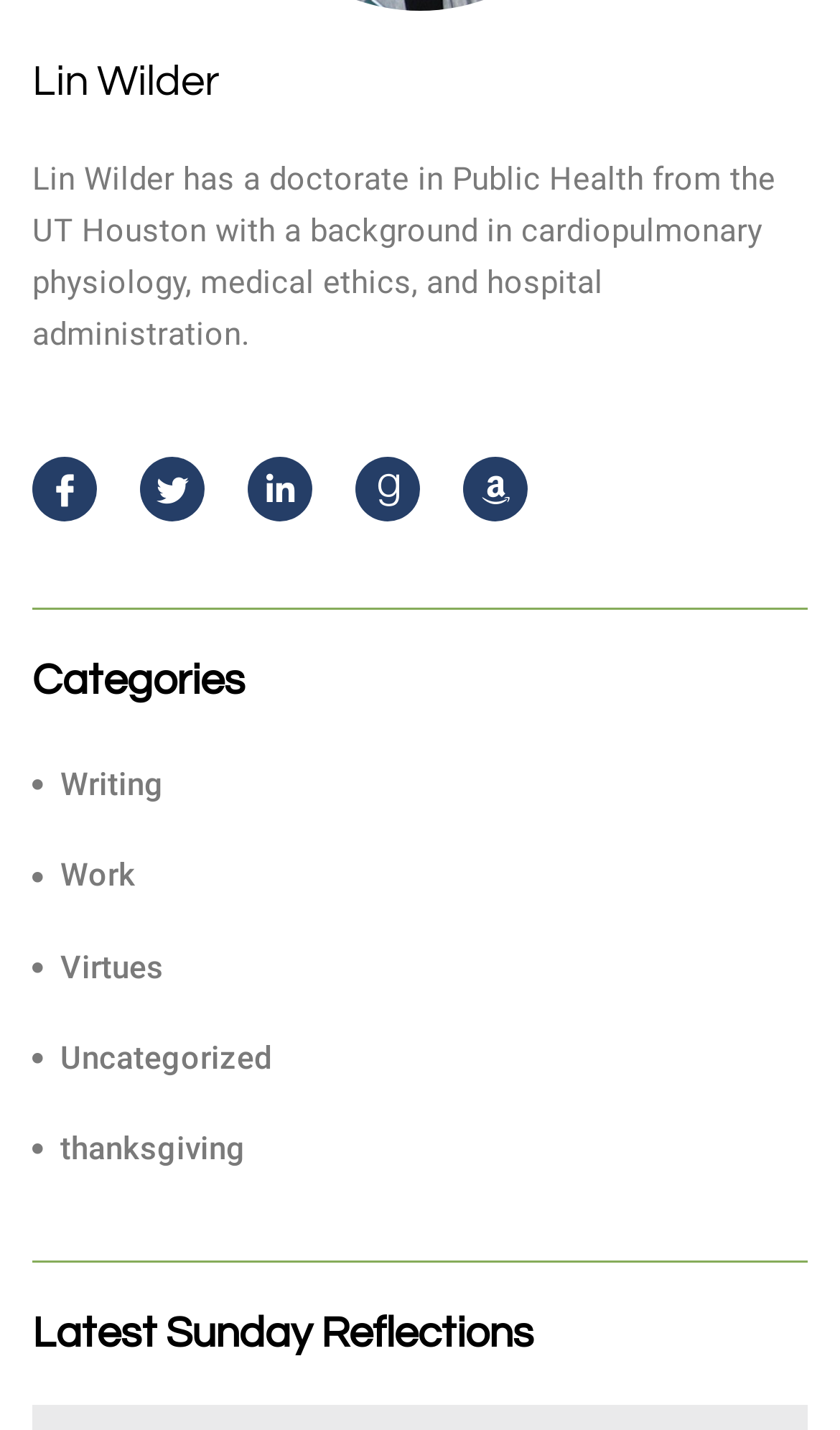Please find the bounding box coordinates of the element that must be clicked to perform the given instruction: "View Lin Wilder's Facebook profile". The coordinates should be four float numbers from 0 to 1, i.e., [left, top, right, bottom].

[0.038, 0.32, 0.115, 0.365]